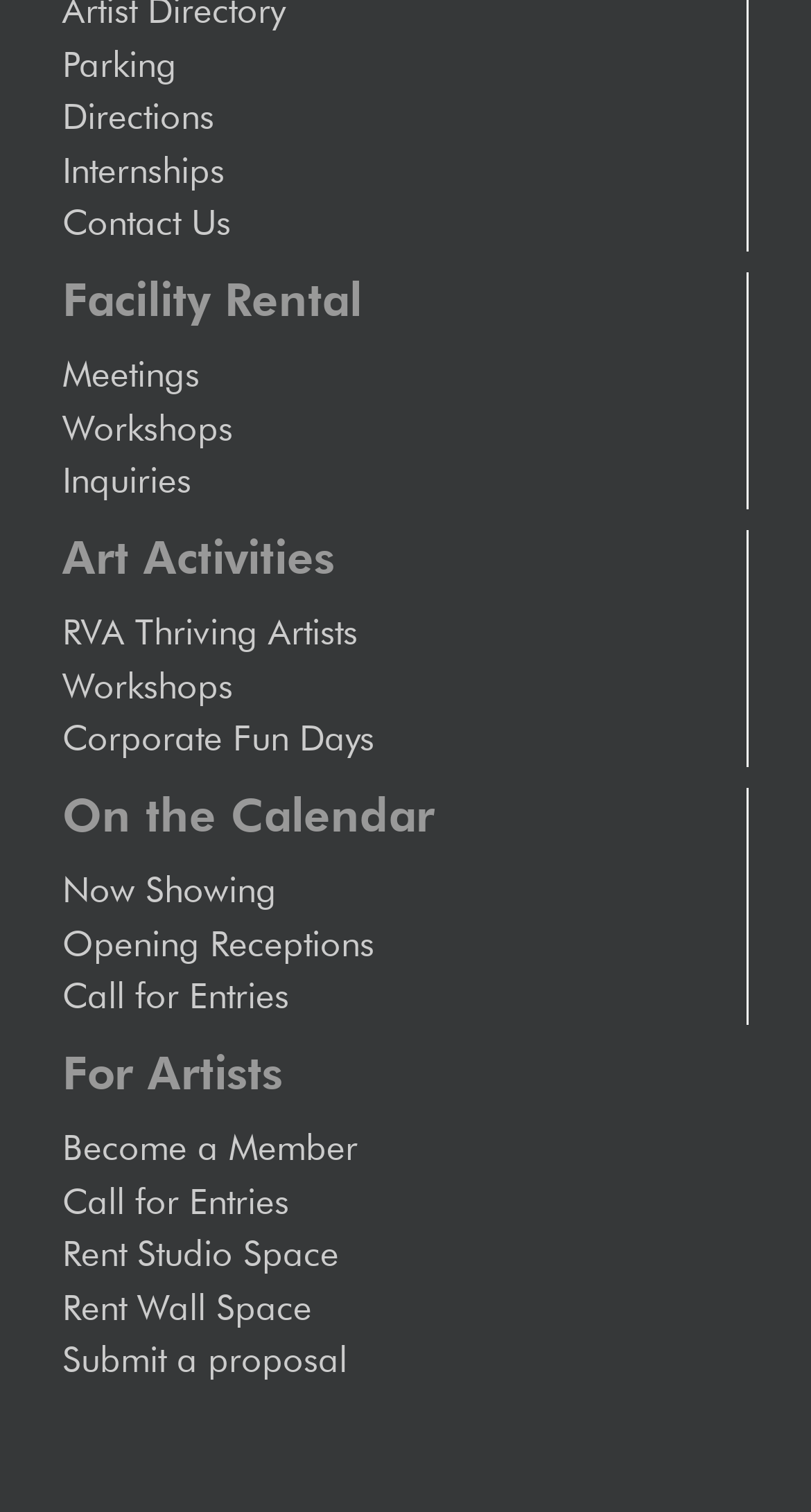Highlight the bounding box coordinates of the region I should click on to meet the following instruction: "Explore Art Activities".

[0.077, 0.35, 0.921, 0.388]